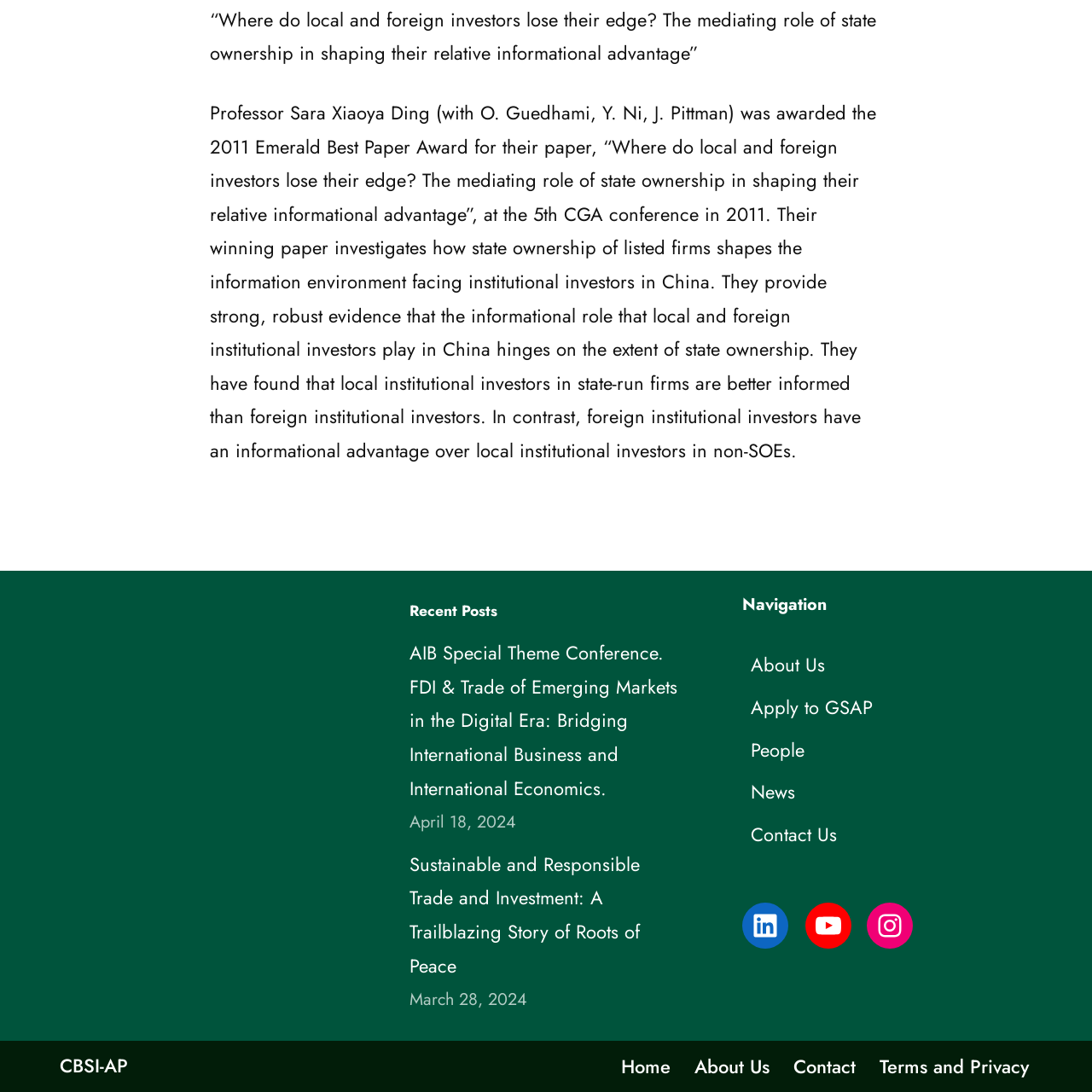Locate the bounding box coordinates of the element that should be clicked to fulfill the instruction: "Read recent posts".

[0.375, 0.549, 0.455, 0.569]